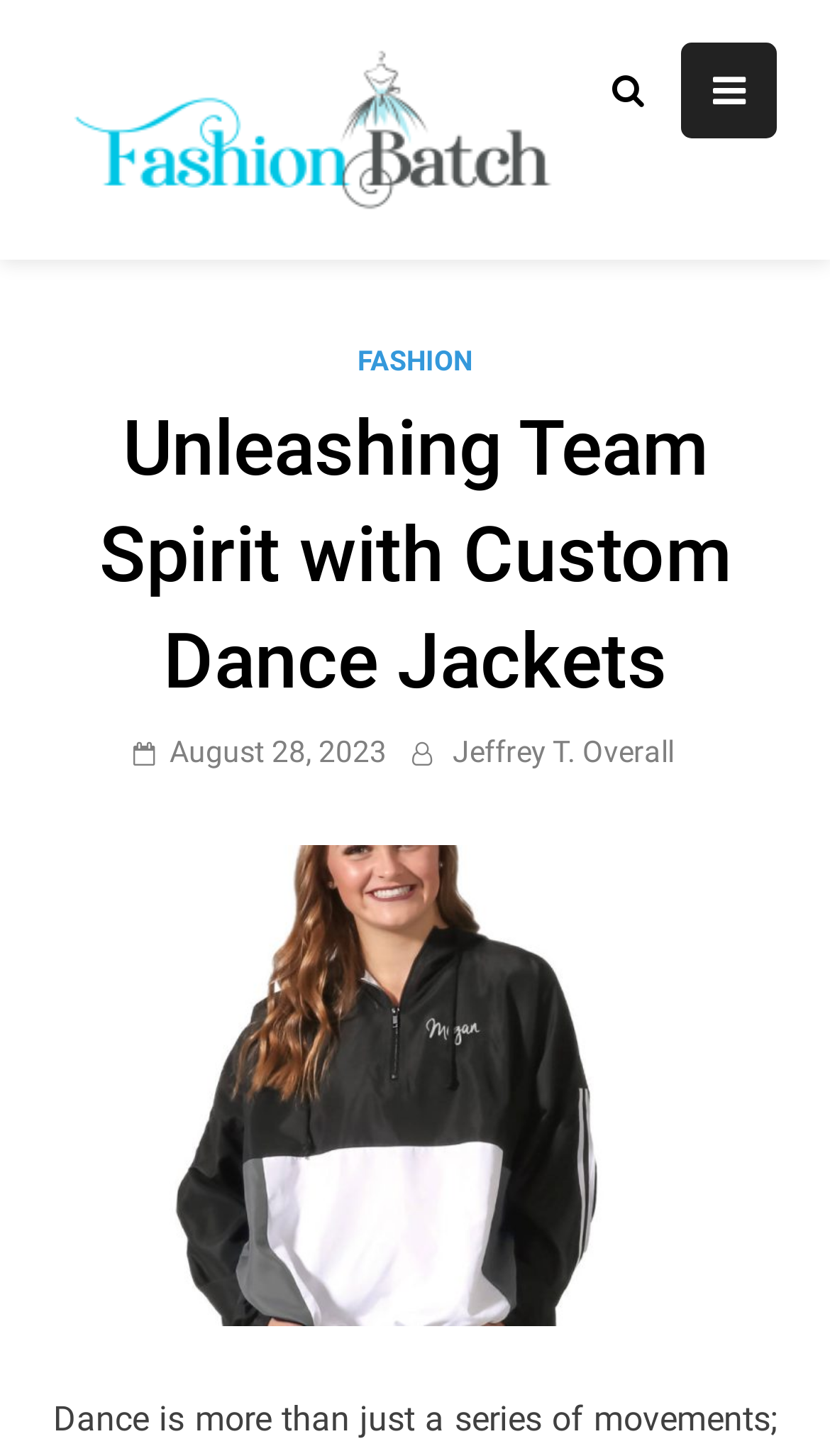Given the description: "August 28, 2023", determine the bounding box coordinates of the UI element. The coordinates should be formatted as four float numbers between 0 and 1, [left, top, right, bottom].

[0.204, 0.504, 0.465, 0.527]